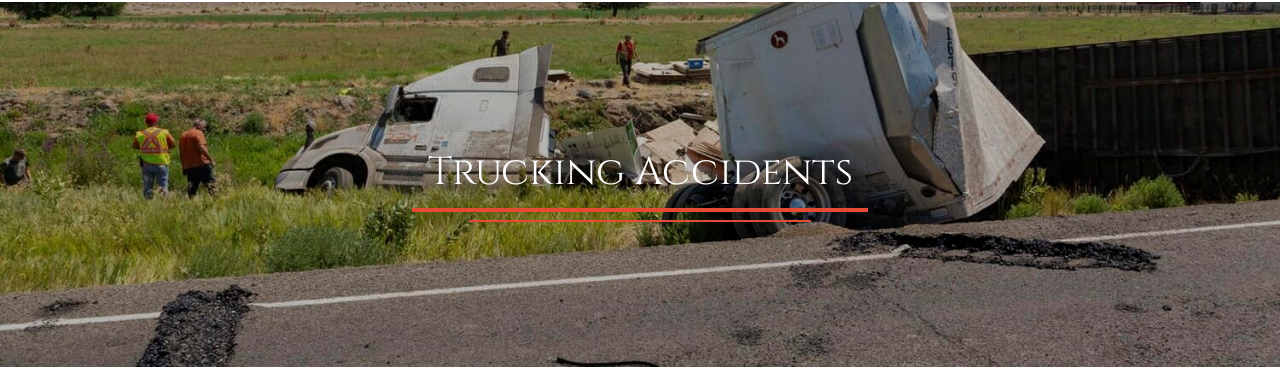Detail every aspect of the image in your caption.

The image depicts a serious trucking accident scene, capturing the aftermath of a large truck that has overturned on the side of the road. In the foreground, pieces of debris are scattered across the roadside, providing a stark reminder of the potential dangers associated with trucking operations. A group of individuals, likely emergency responders or construction workers, can be seen in the background, assessing the situation and beginning the process of clearing the wreckage. The title "TRUCKING ACCIDENTS" is prominently displayed in bold, elegant lettering across the center, emphasizing the focus of the imagery, which relates to the serious implications and consequences of such incidents. The surrounding natural landscape contrasts with the chaotic scene, highlighting the unexpected and disruptive nature of trucking accidents on both victims and the environment.